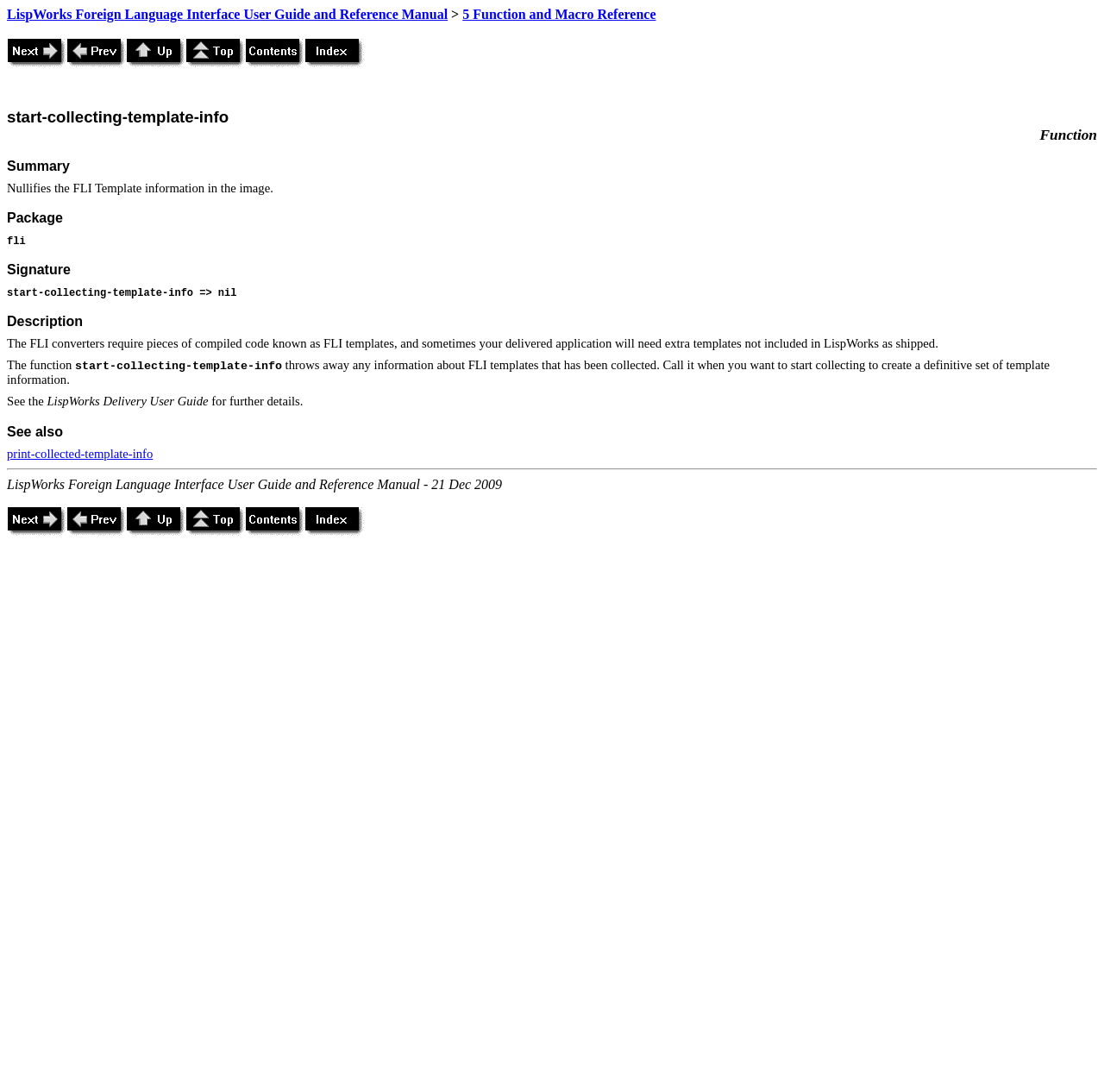Locate the bounding box coordinates of the area you need to click to fulfill this instruction: 'Click Next'. The coordinates must be in the form of four float numbers ranging from 0 to 1: [left, top, right, bottom].

[0.006, 0.051, 0.06, 0.064]